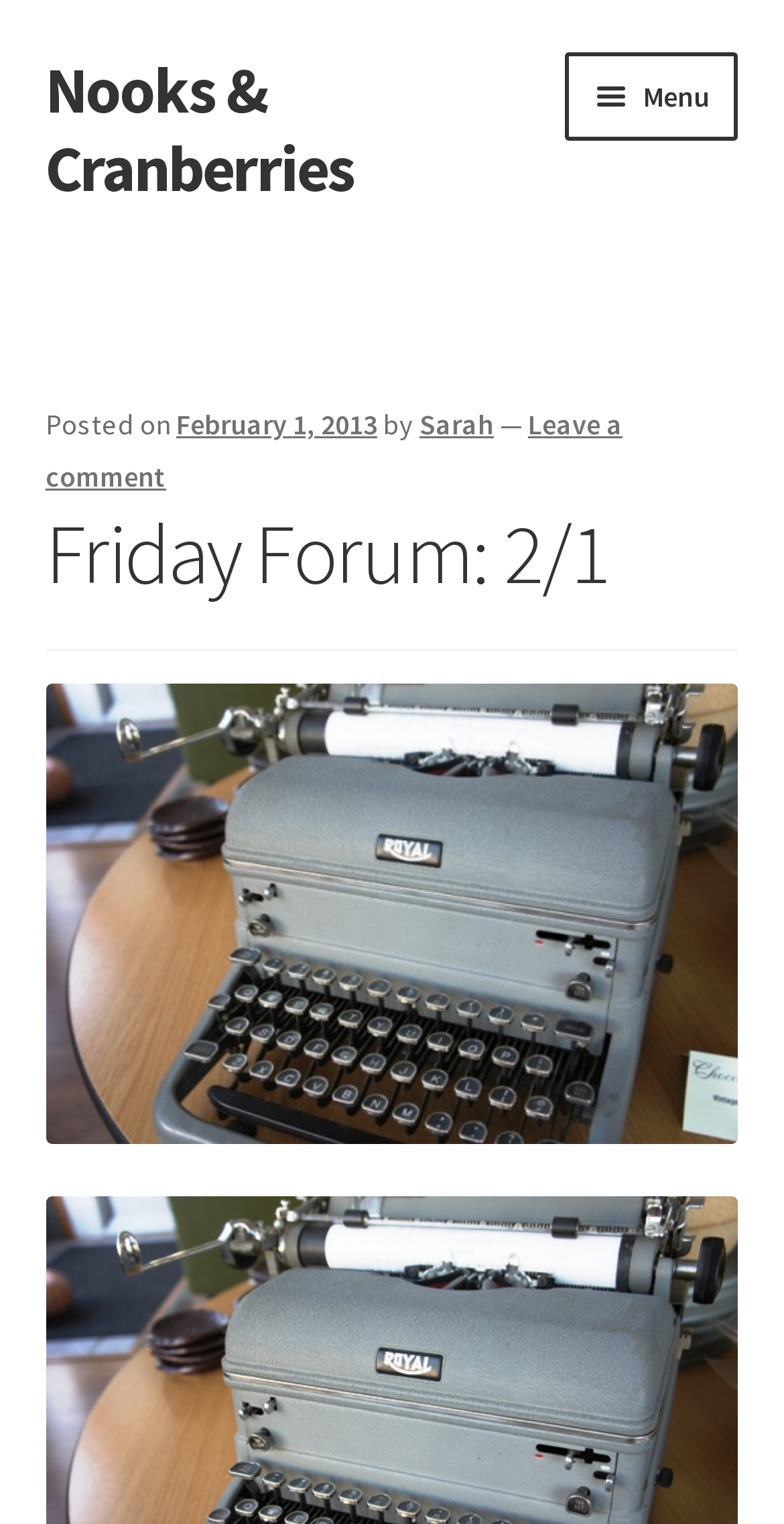Who wrote the post?
Could you answer the question in a detailed manner, providing as much information as possible?

I found the answer by looking at the header section of the post, where I saw the text 'by Sarah'. This indicates that Sarah is the author of the post.